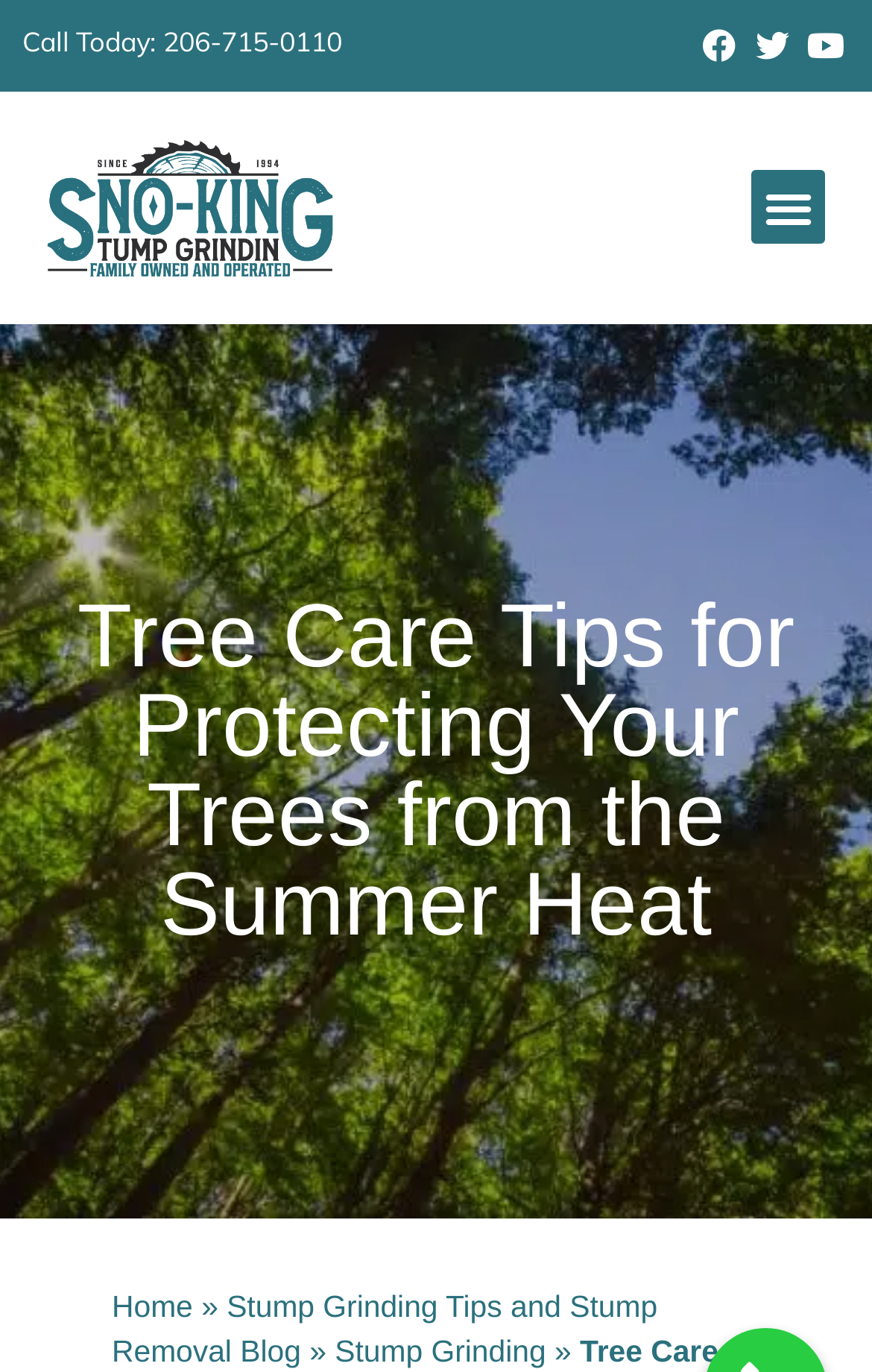Show the bounding box coordinates for the element that needs to be clicked to execute the following instruction: "Go to Home page". Provide the coordinates in the form of four float numbers between 0 and 1, i.e., [left, top, right, bottom].

[0.128, 0.94, 0.221, 0.965]